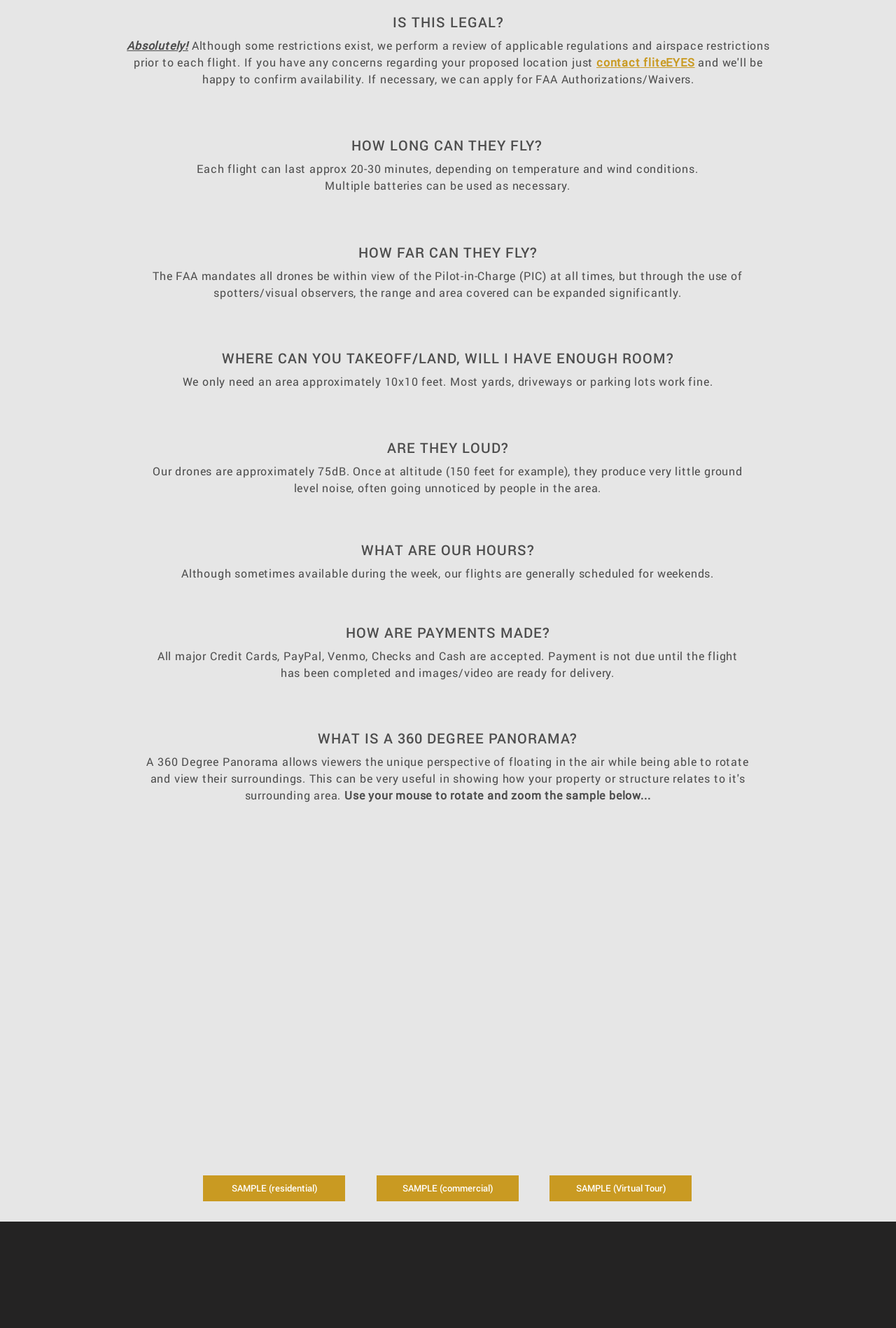Given the description of the UI element: "ARE THEY LOUD?", predict the bounding box coordinates in the form of [left, top, right, bottom], with each value being a float between 0 and 1.

[0.432, 0.33, 0.568, 0.344]